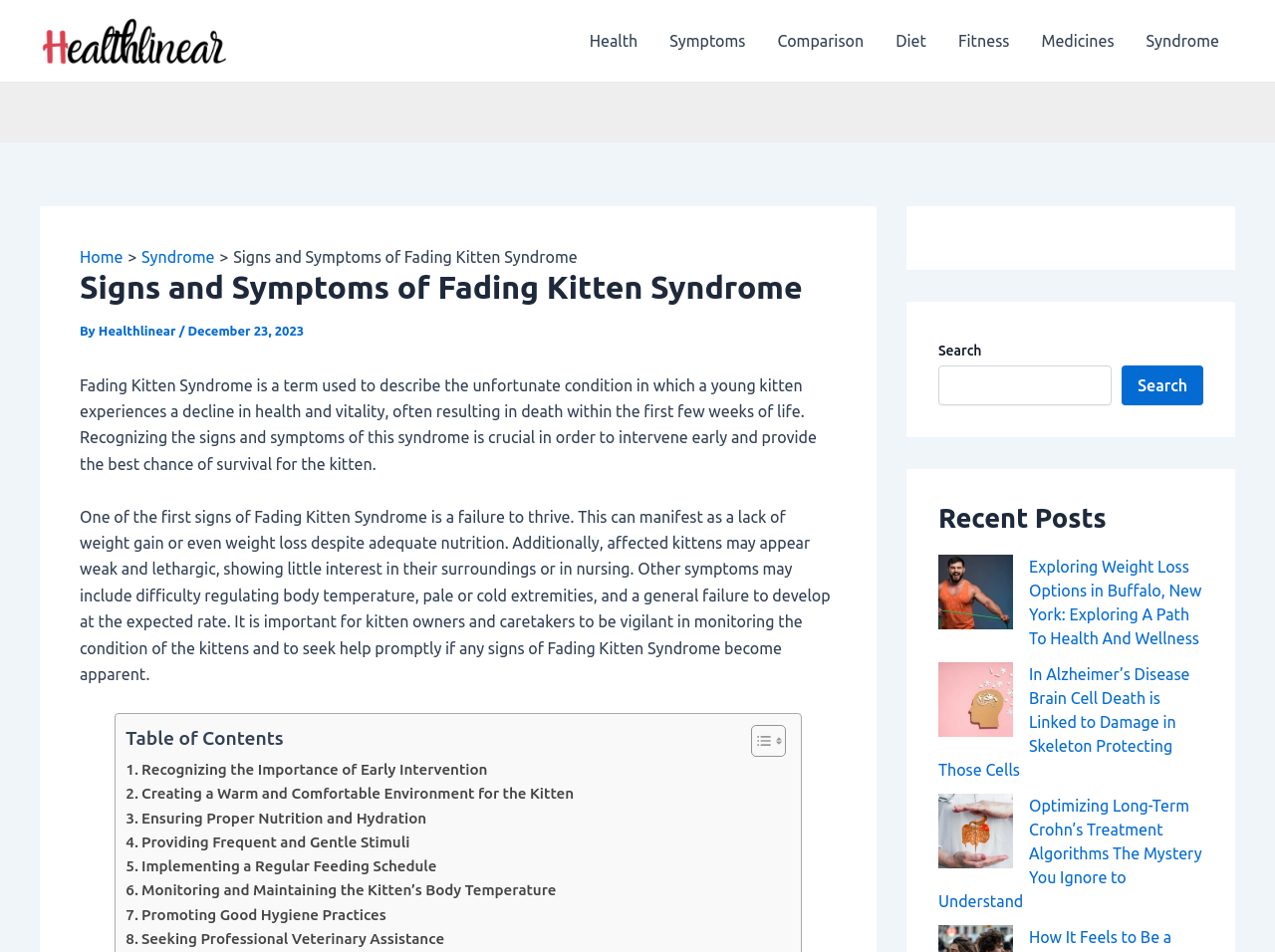Refer to the screenshot and answer the following question in detail:
What type of content is displayed in the 'Recent Posts' section?

The 'Recent Posts' section displays links to other articles or blog posts on the website, along with accompanying images. This section appears to be a way to showcase recent content and encourage users to explore more of the website.